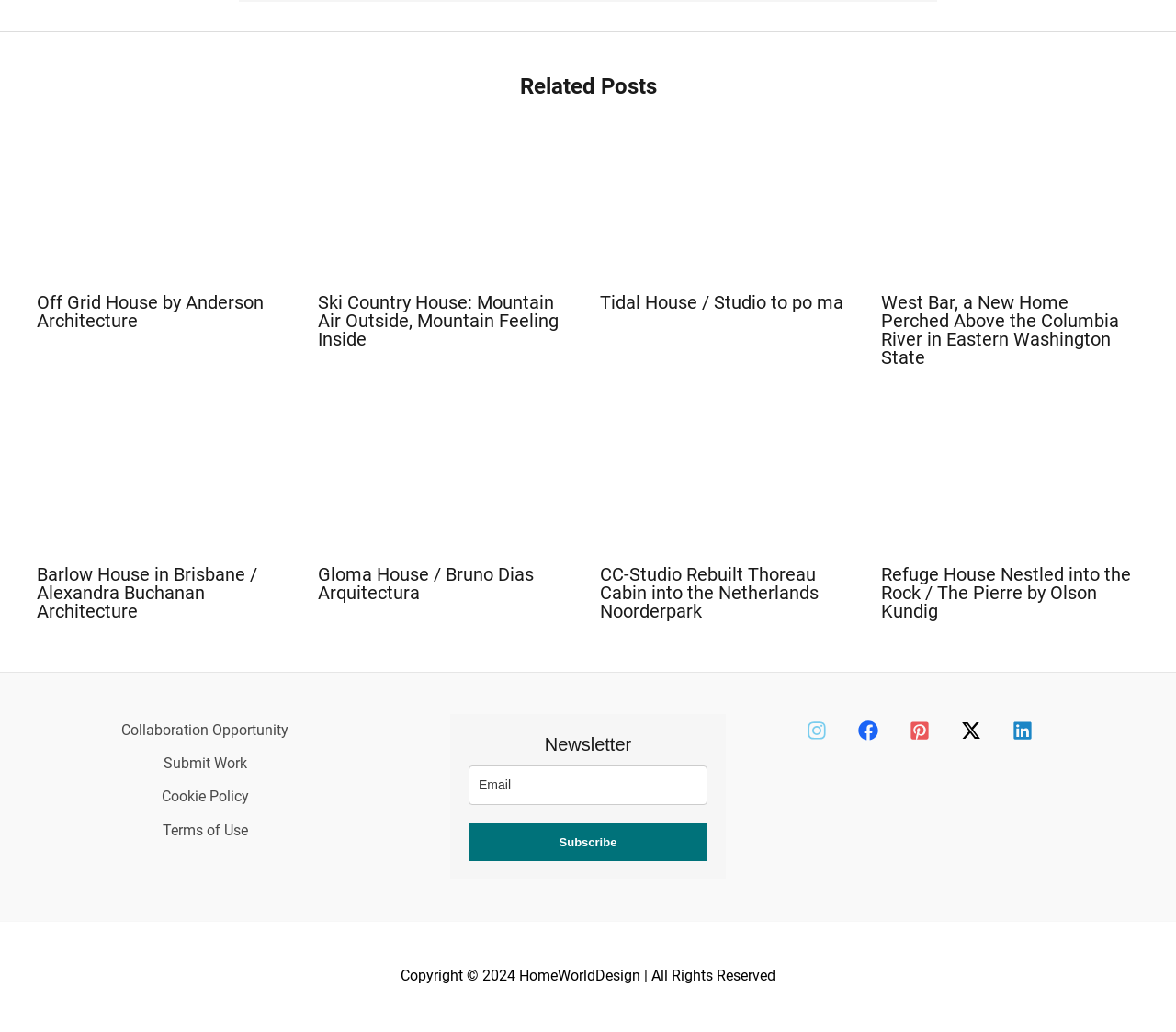Please locate the bounding box coordinates of the element's region that needs to be clicked to follow the instruction: "Subscribe to the newsletter". The bounding box coordinates should be provided as four float numbers between 0 and 1, i.e., [left, top, right, bottom].

[0.398, 0.797, 0.602, 0.834]